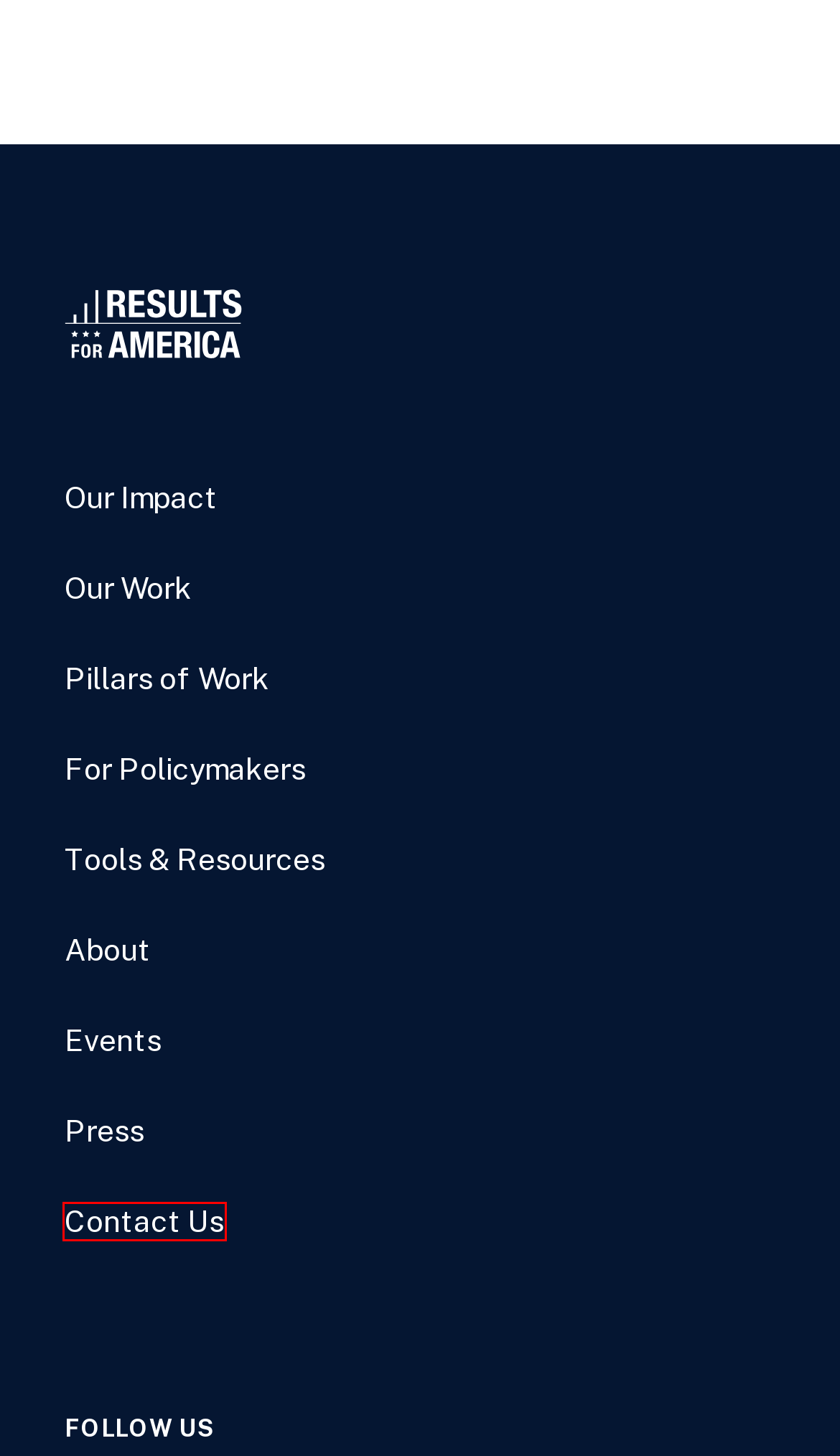You have a screenshot of a webpage with an element surrounded by a red bounding box. Choose the webpage description that best describes the new page after clicking the element inside the red bounding box. Here are the candidates:
A. Board - Results for America
B. Press - Results for America
C. Our Values - Results for America
D. About Us - Results for America
E. Evaluation Policy Guide - Results for America
F. Contact Us - Results for America
G. Supporters - Results for America
H. Evidence Act Toolkits | Office of Evaluation Sciences

F